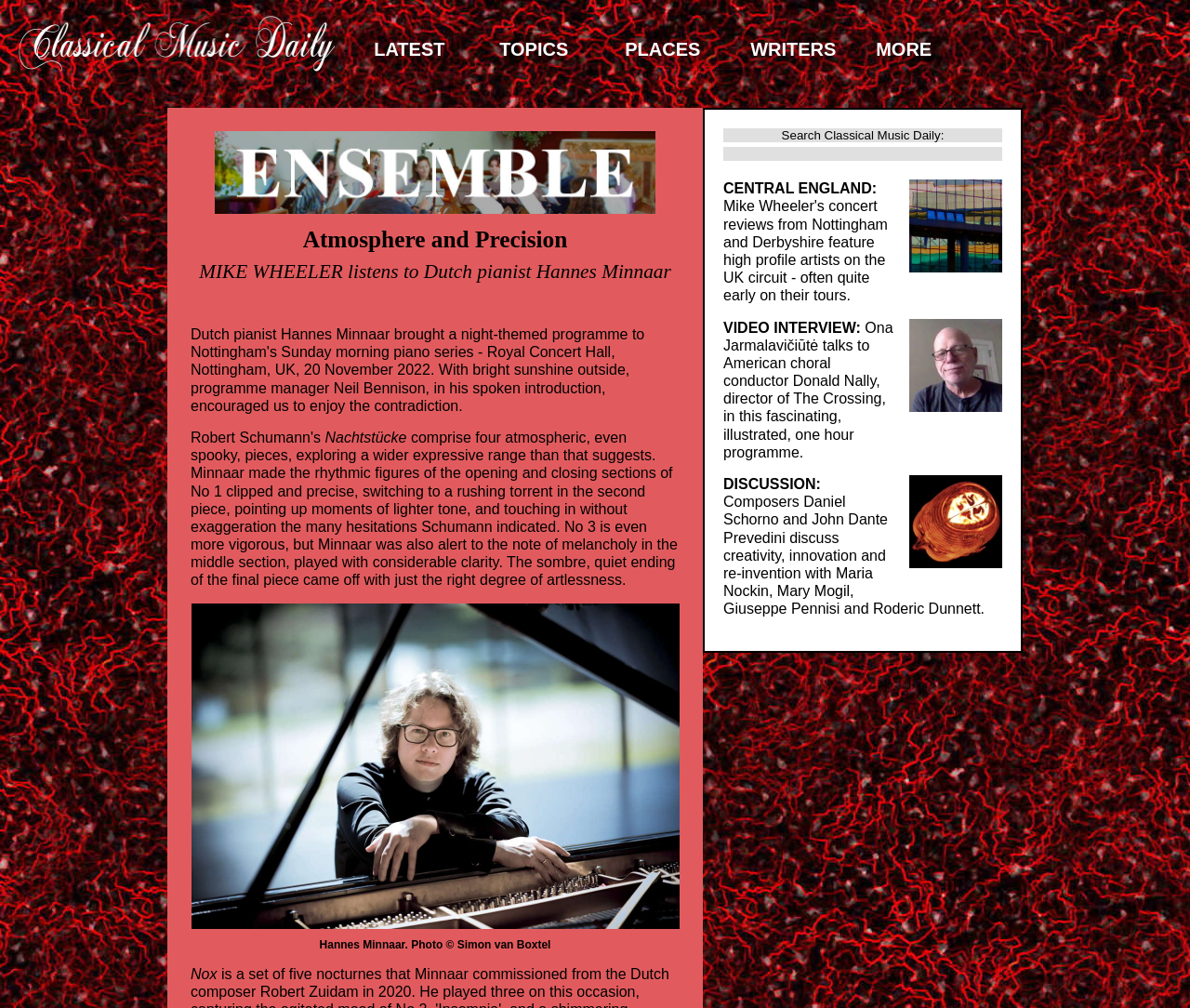Identify and provide the main heading of the webpage.

Atmosphere and Precision